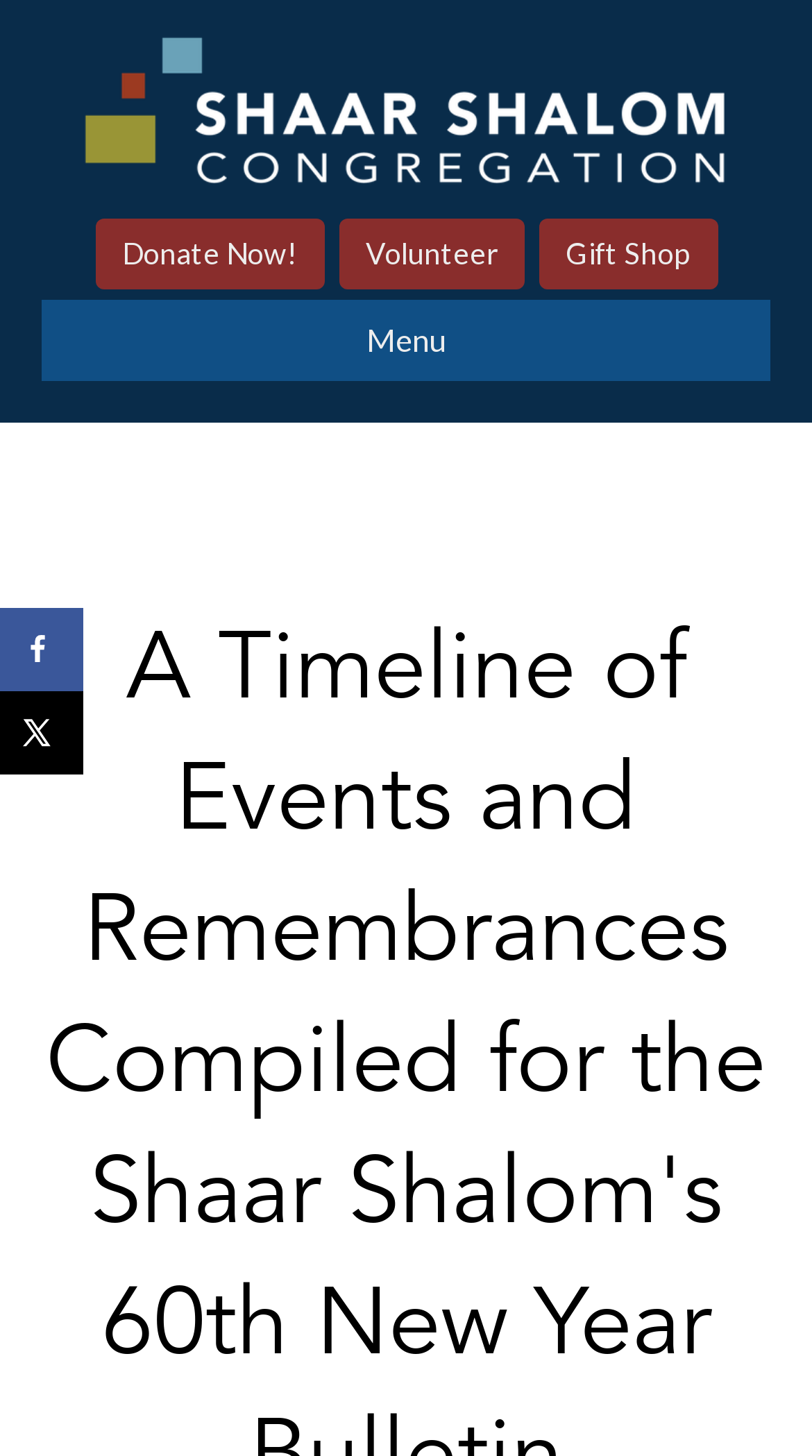Summarize the contents and layout of the webpage in detail.

The webpage is dedicated to the 60th anniversary of Shaar Shalom Synagogue, as indicated by the title "Timeline and Remembrances - Shaar Shalom Synagogue". At the top-left corner, there is a prominent image of the synagogue, accompanied by a link to the synagogue's website. Below this, there are three links: "Donate Now!", "Volunteer", and "Gift Shop", which are positioned horizontally and centered at the top of the page.

To the right of these links, there is a navigation menu labeled "Header Menu", which can be accessed by clicking a "Menu" button. On the left side of the page, there is a social sharing sidebar that allows users to share the content on Facebook and another platform, denoted by "X". Each sharing option is represented by a small icon.

The overall layout of the page is clean, with a clear hierarchy of elements. The most prominent element is the image of the synagogue, which sets the tone for the rest of the page. The links and navigation menu are easily accessible and well-organized, making it easy for users to find what they need.